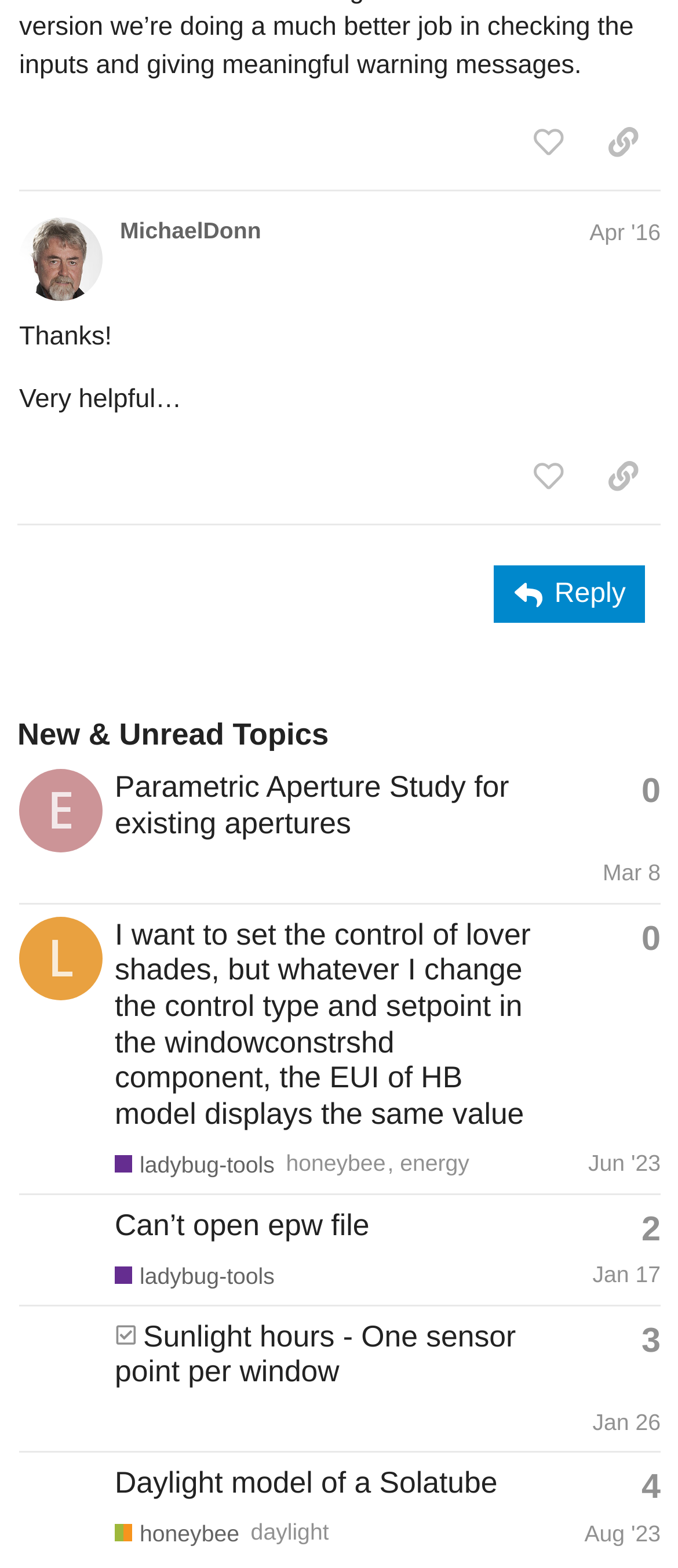Please provide a comprehensive answer to the question based on the screenshot: Who is the author of the latest post?

I looked at the first post in the 'New & Unread Topics' section and found the author's name, 'MichaelDonn', in the link 'MichaelDonn'.